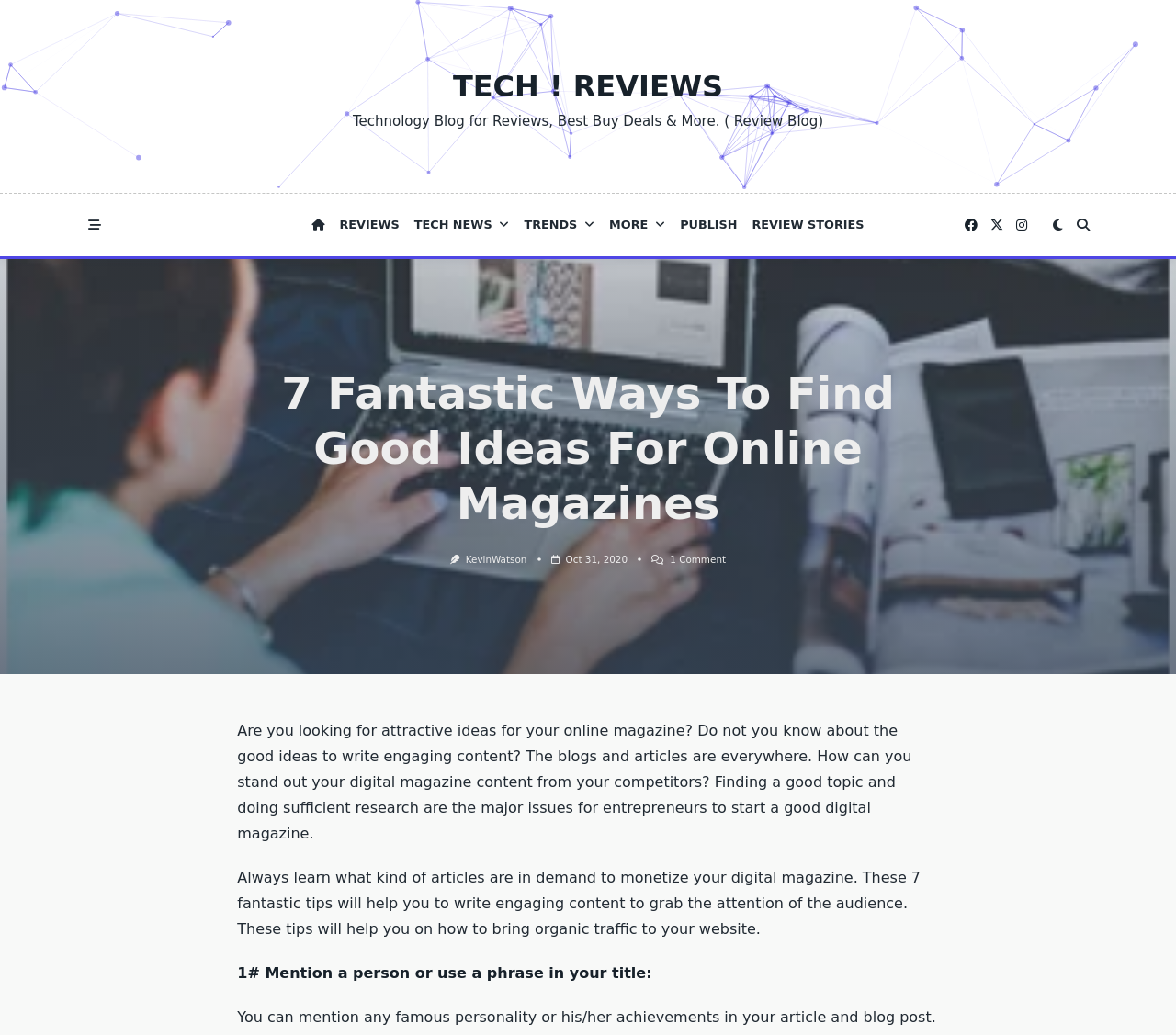What is the date of the article?
Answer the question with a single word or phrase by looking at the picture.

Oct 31, 2020